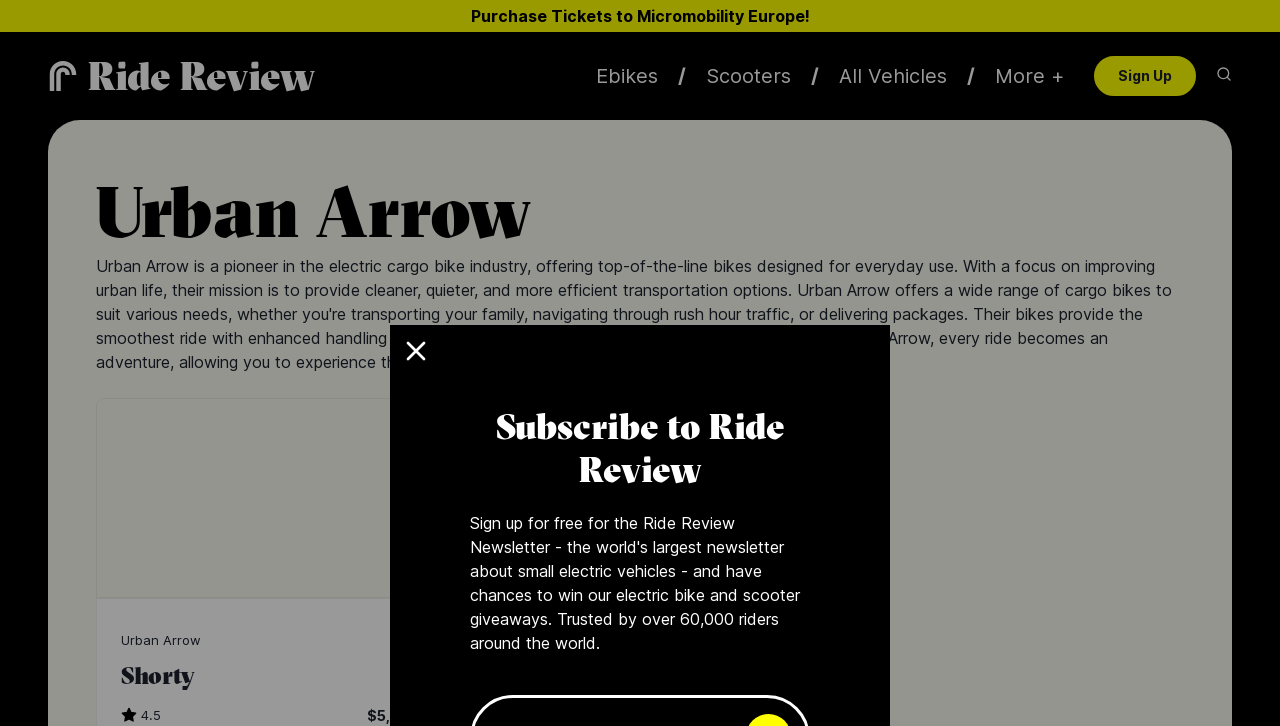Find and indicate the bounding box coordinates of the region you should select to follow the given instruction: "Click on the 'Purchase Tickets to Micromobility Europe!' link".

[0.368, 0.006, 0.632, 0.039]